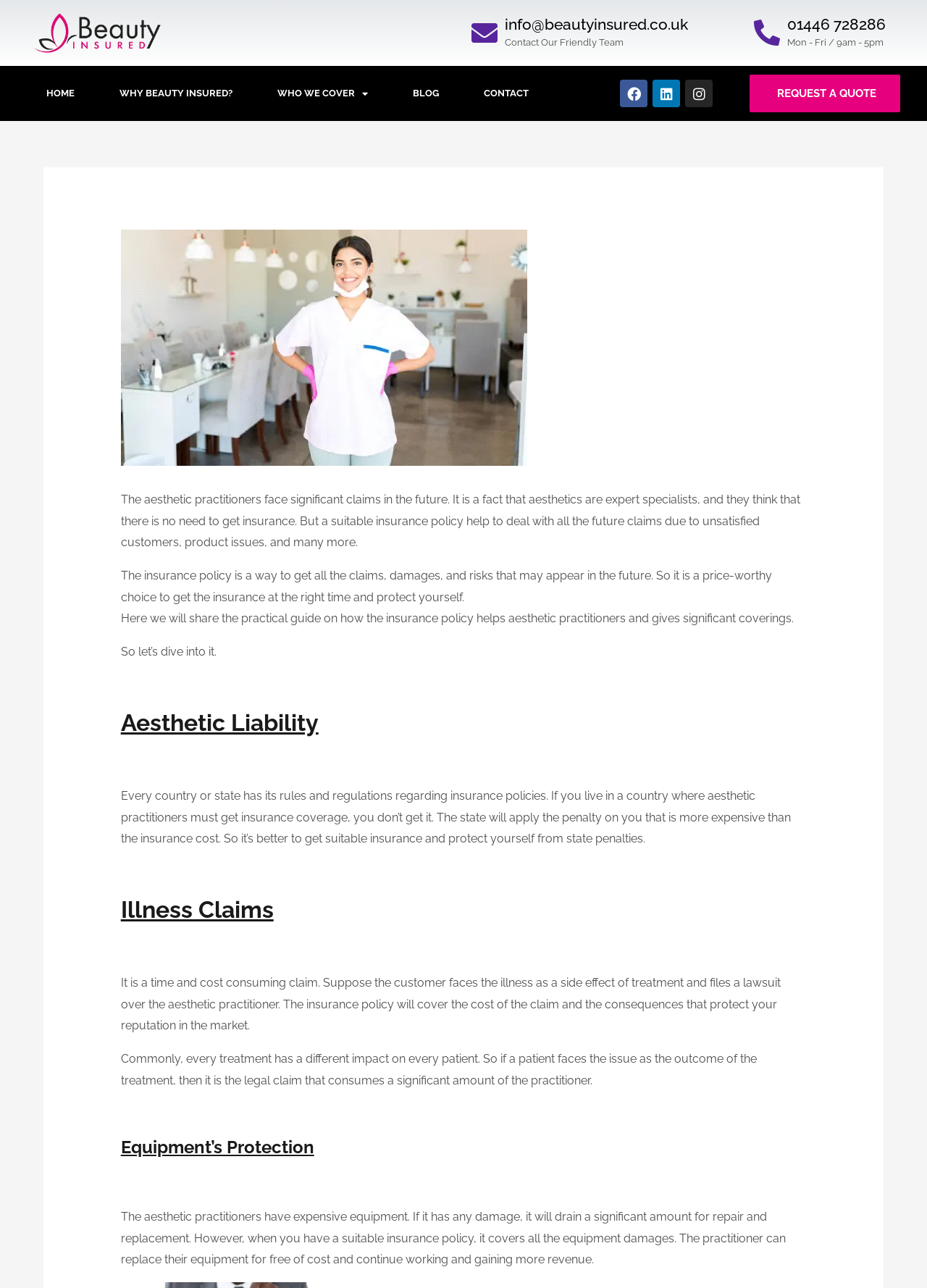Find the bounding box coordinates of the UI element according to this description: "alt="logo 1"".

[0.031, 0.009, 0.184, 0.042]